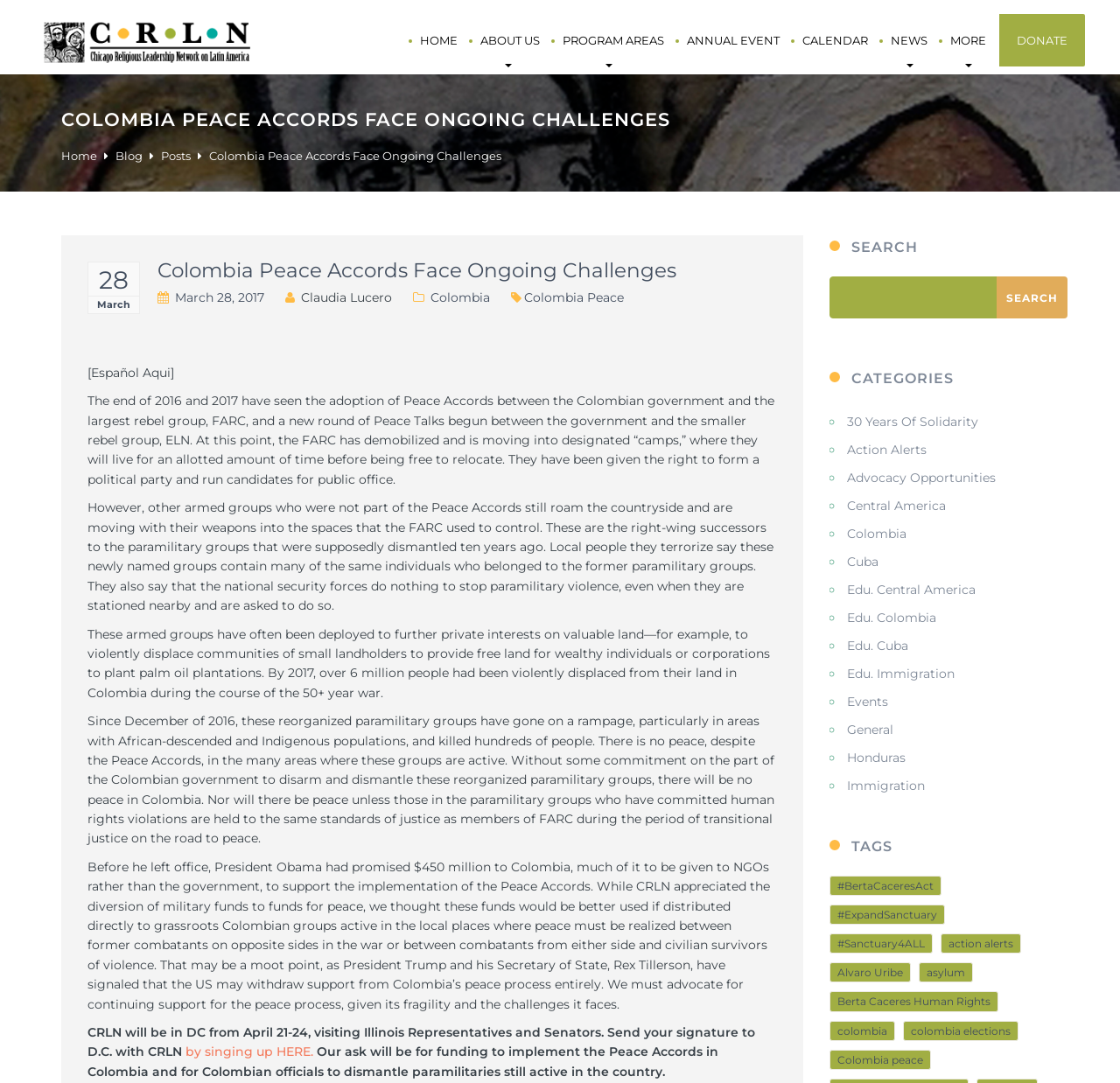What is the date mentioned in the article?
Answer with a single word or short phrase according to what you see in the image.

March 28, 2017